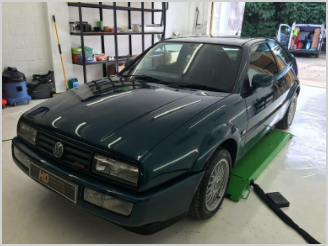Use a single word or phrase to answer the question: Is the garage well-lit?

Yes